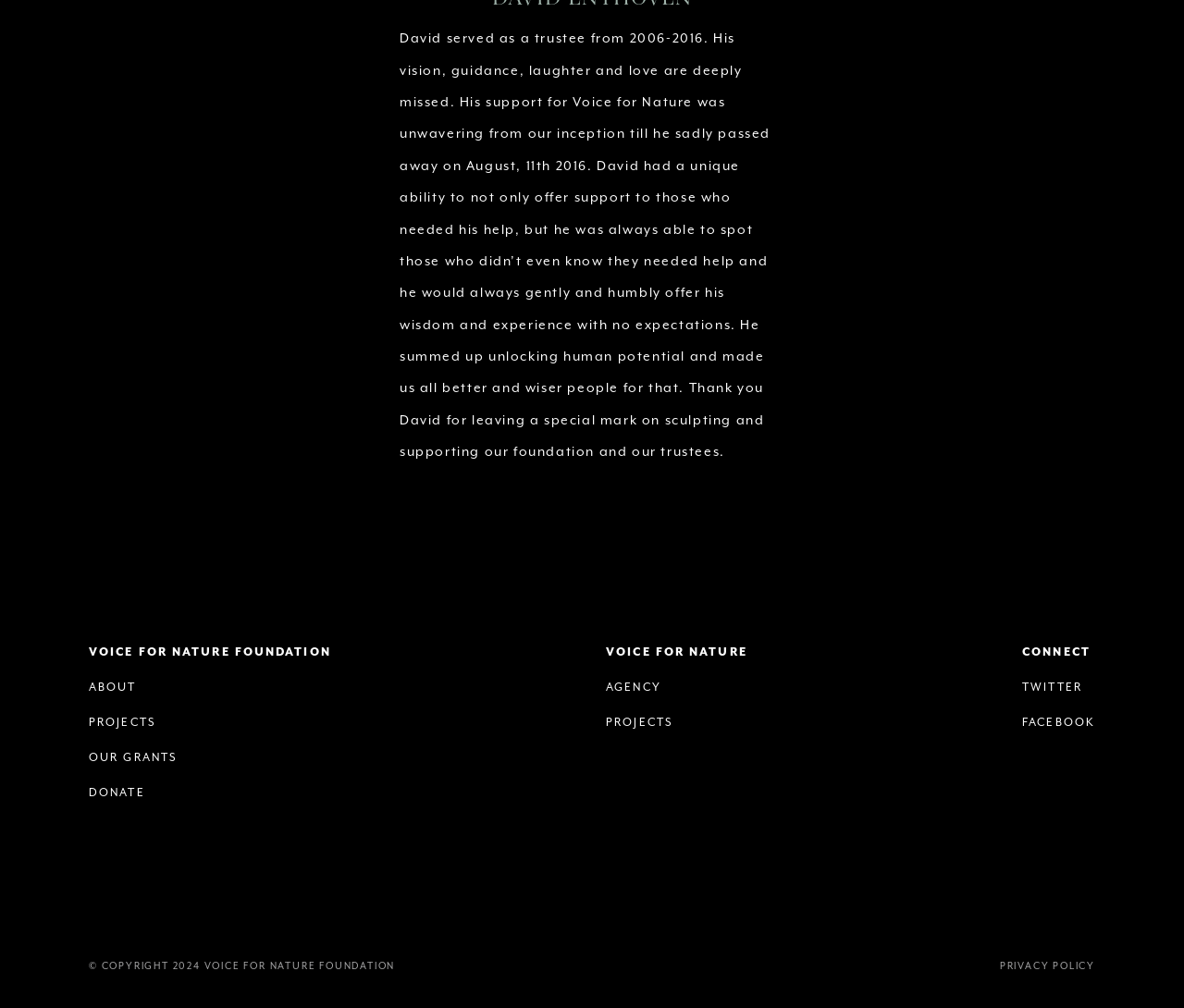What social media platforms are linked?
Based on the image, provide a one-word or brief-phrase response.

Twitter and Facebook